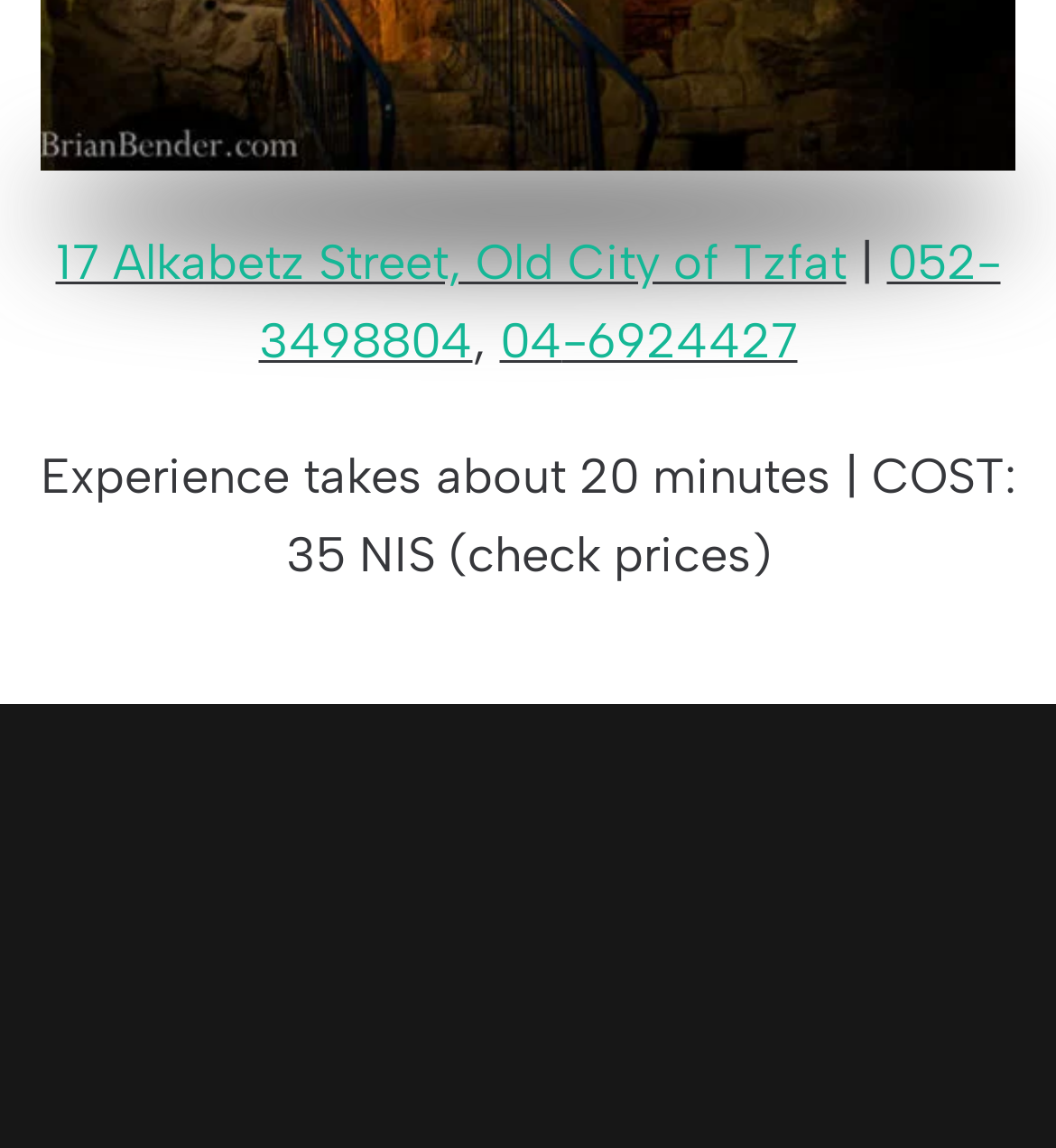Please determine the bounding box coordinates of the element to click in order to execute the following instruction: "Filter by category". The coordinates should be four float numbers between 0 and 1, specified as [left, top, right, bottom].

None